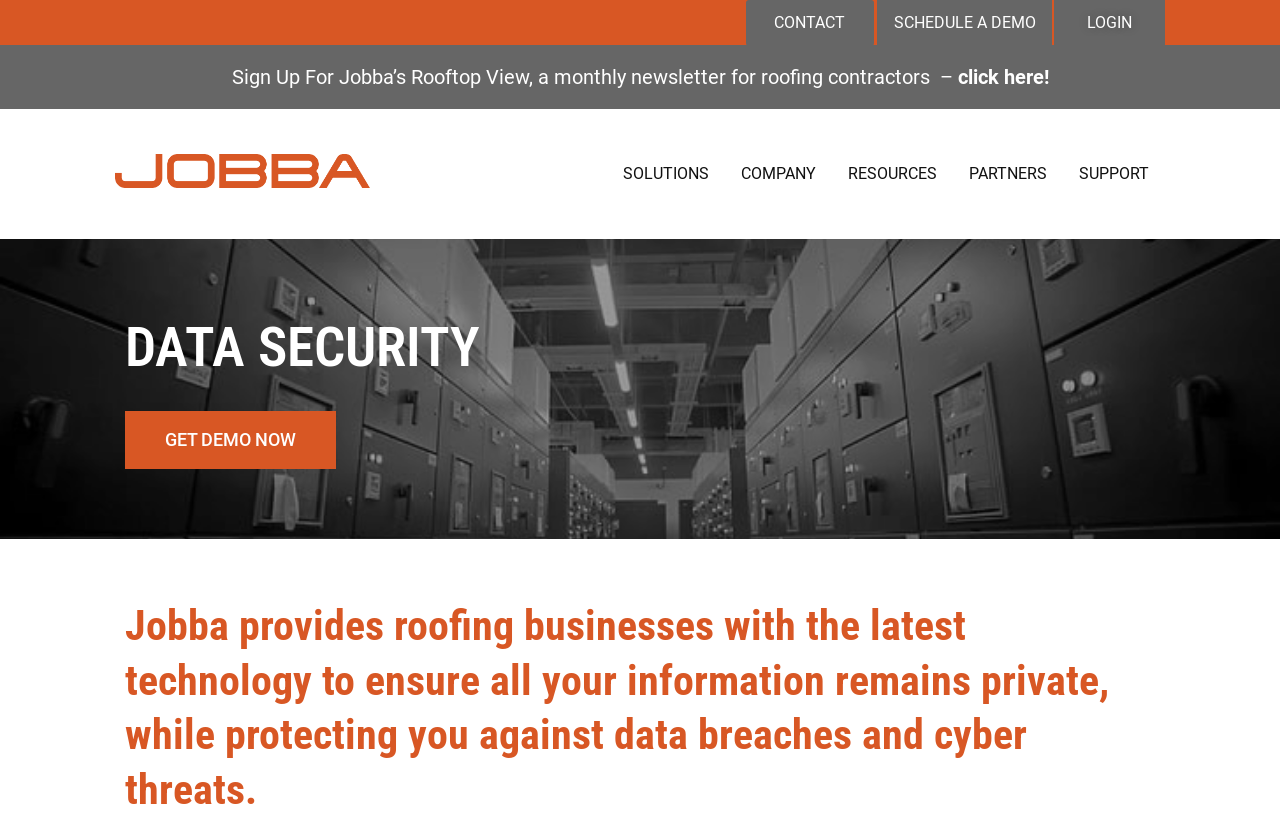What is the focus of Jobba's Rooftop View newsletter?
Answer with a single word or phrase by referring to the visual content.

Roofing contractors